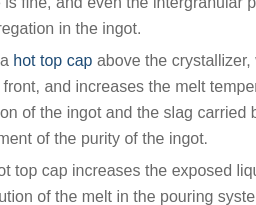Deliver an in-depth description of the image, highlighting major points.

The image titled "Degassing Equipment" illustrates a crucial component used in the aluminum alloys casting process. This equipment is essential for enhancing the quality of molten aluminum by removing unwanted gases that can lead to defects in the final product. Positioned within the context of a description surrounding aluminum casting techniques, the image highlights its role in ensuring the purity and integrity of the ingots produced. The accompanying text explains how components like the hot top cap and efficient cooling processes work together to optimize production quality, emphasizing the importance of such equipment in achieving high standards in metallurgical applications.